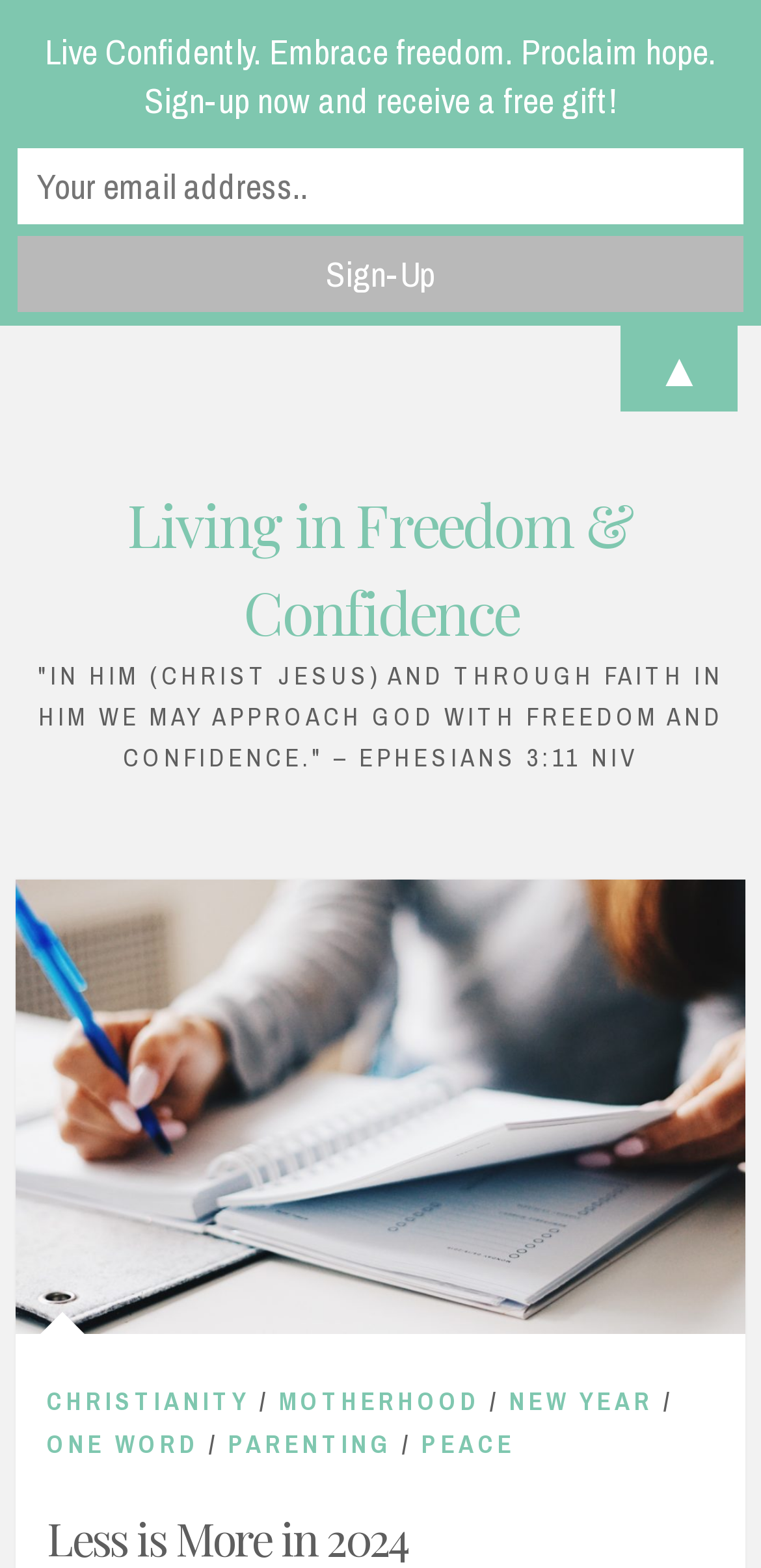How many social media links are present at the top of the page?
Please look at the screenshot and answer in one word or a short phrase.

3